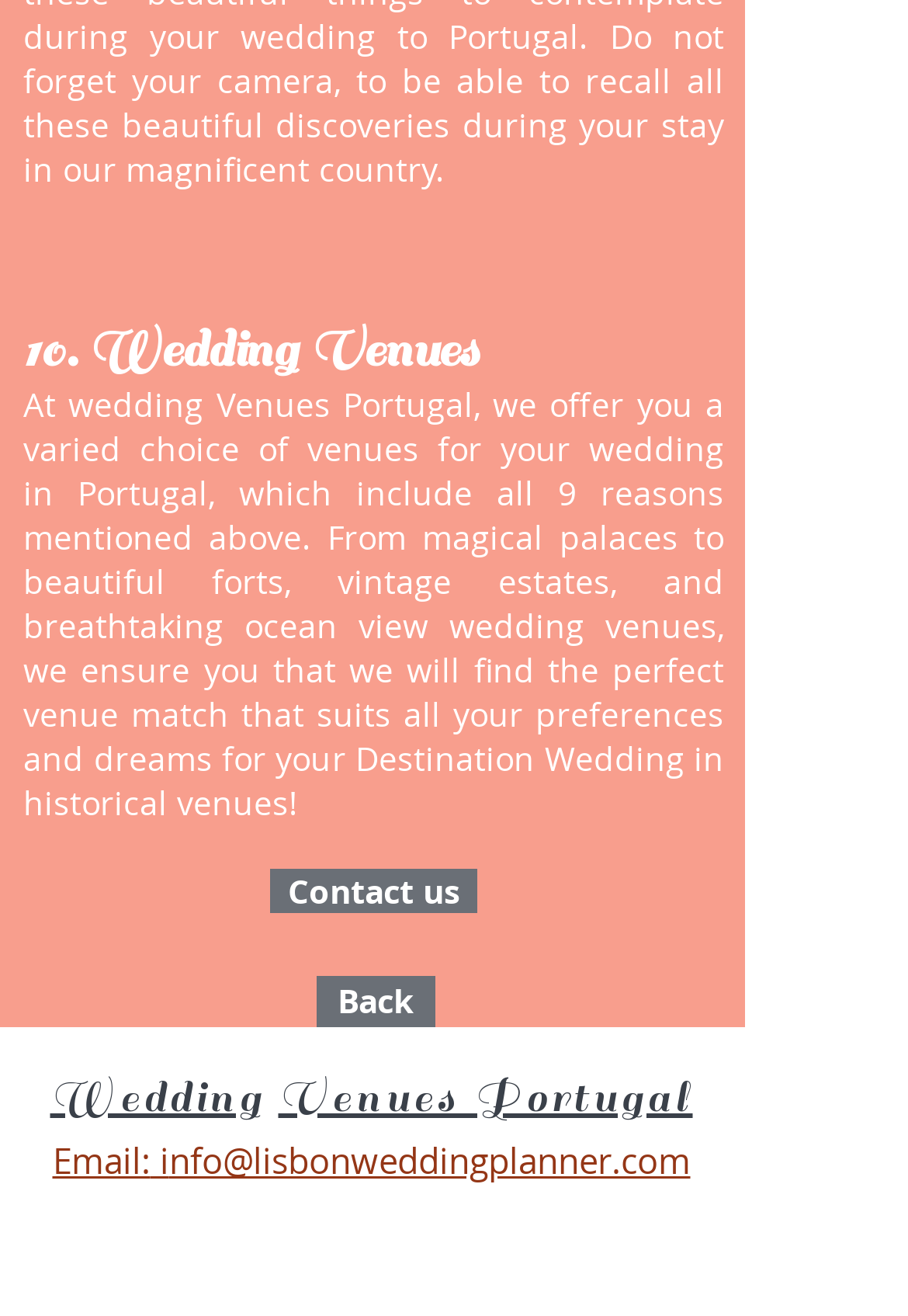Please locate the bounding box coordinates of the element that should be clicked to complete the given instruction: "Click on 'Back'".

[0.349, 0.742, 0.479, 0.781]